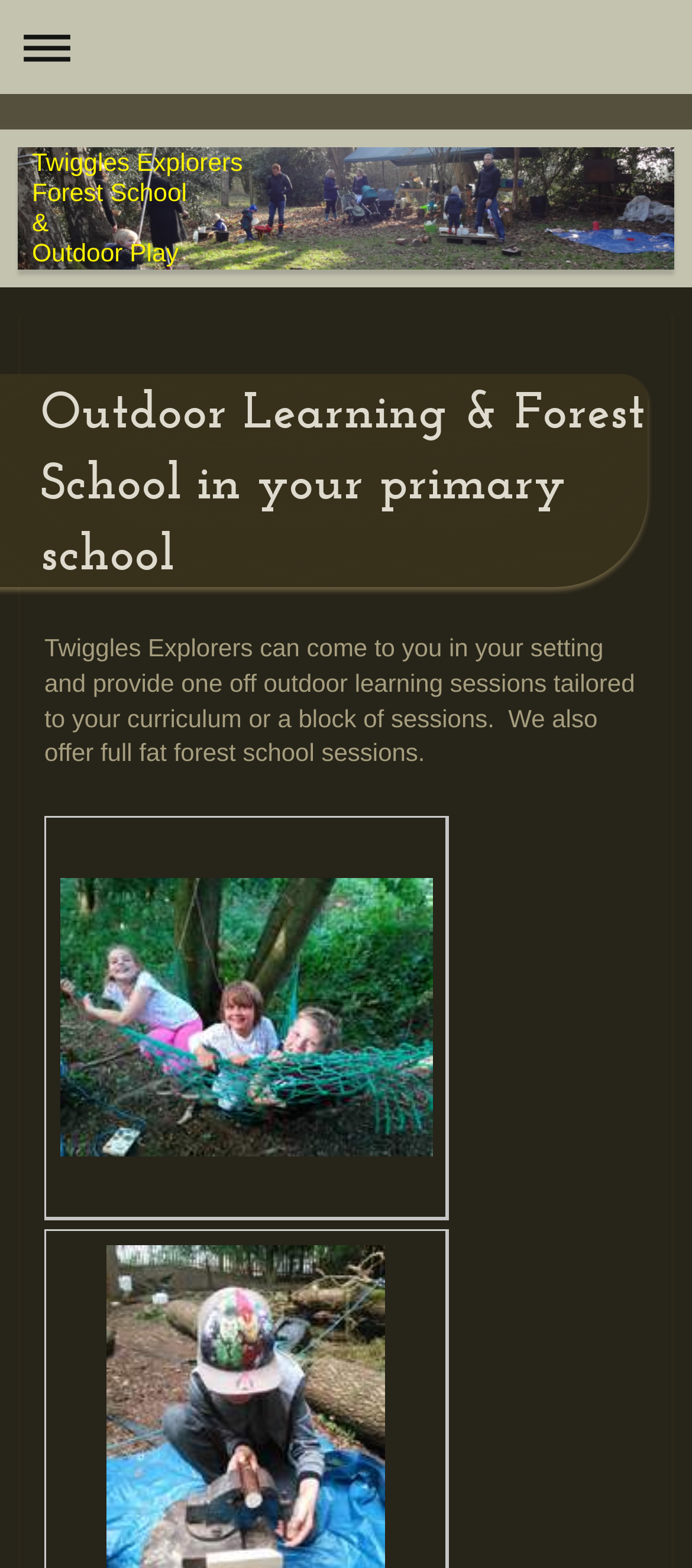What is the purpose of Twiggles Explorers? Please answer the question using a single word or phrase based on the image.

Provide outdoor learning sessions